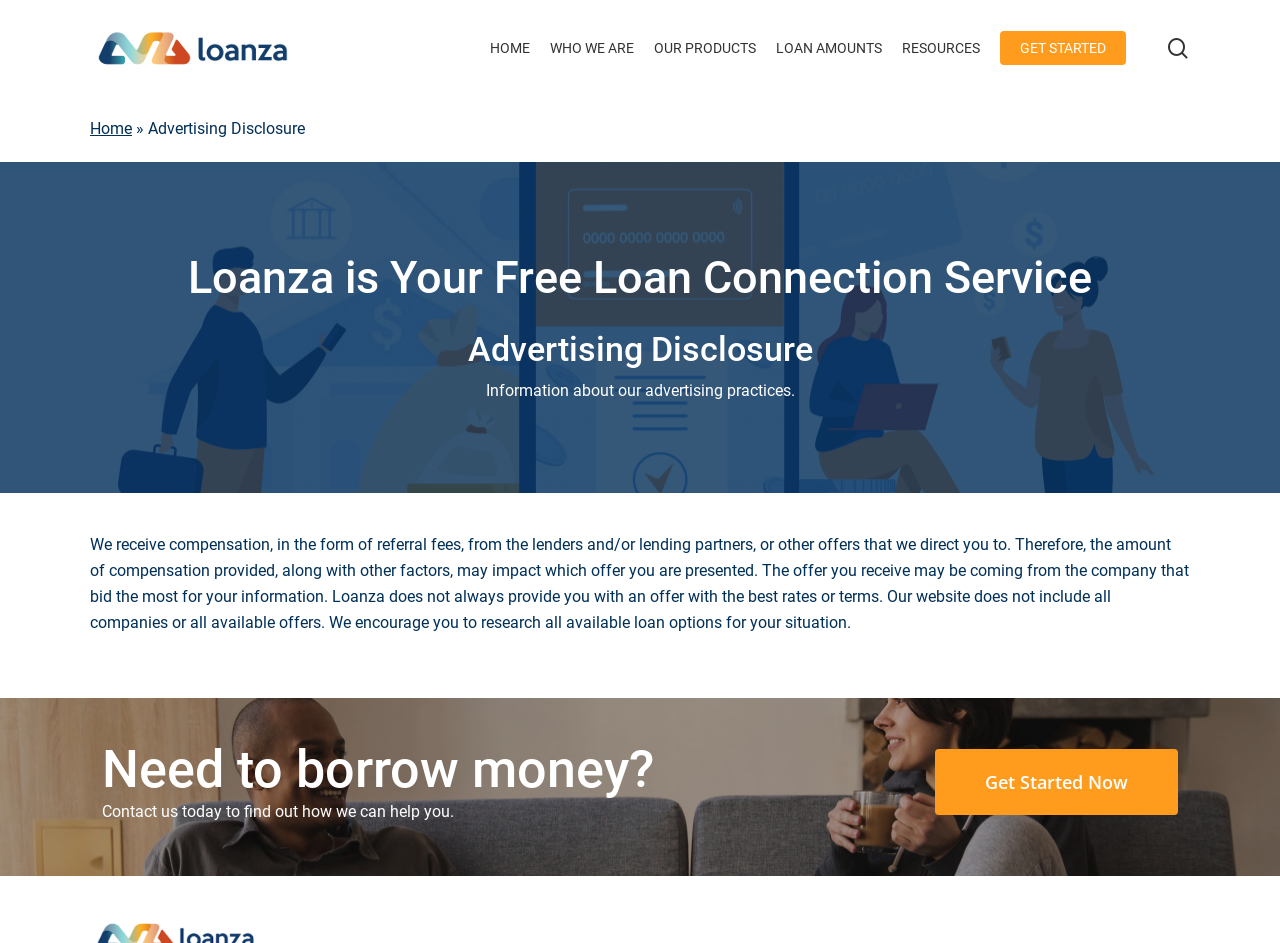What is the purpose of the search bar?
Based on the visual information, provide a detailed and comprehensive answer.

The purpose of the search bar can be understood by reading the static text 'Hit enter to search or ESC to close' which is located below the search bar, indicating that the search bar can be used to search for something or press ESC to close it.